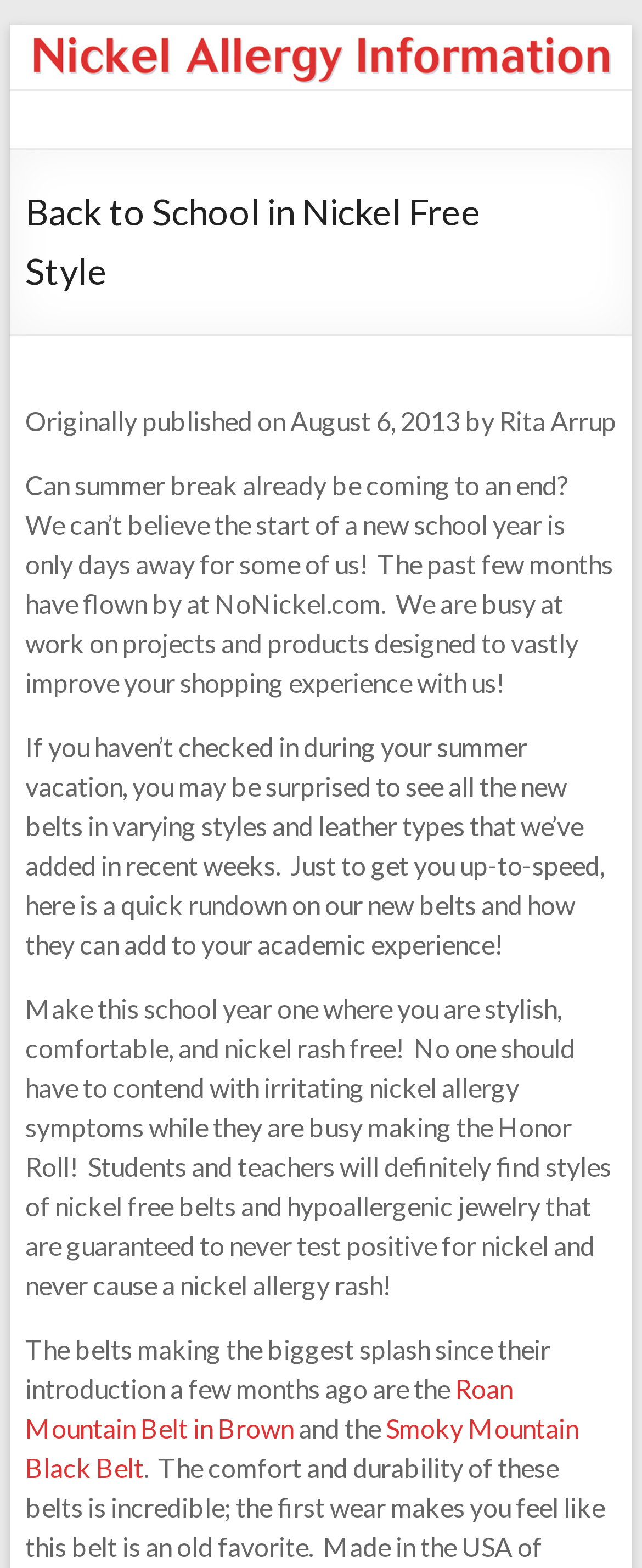Determine the bounding box coordinates for the UI element matching this description: "Roan Mountain Belt in Brown".

[0.039, 0.875, 0.798, 0.92]